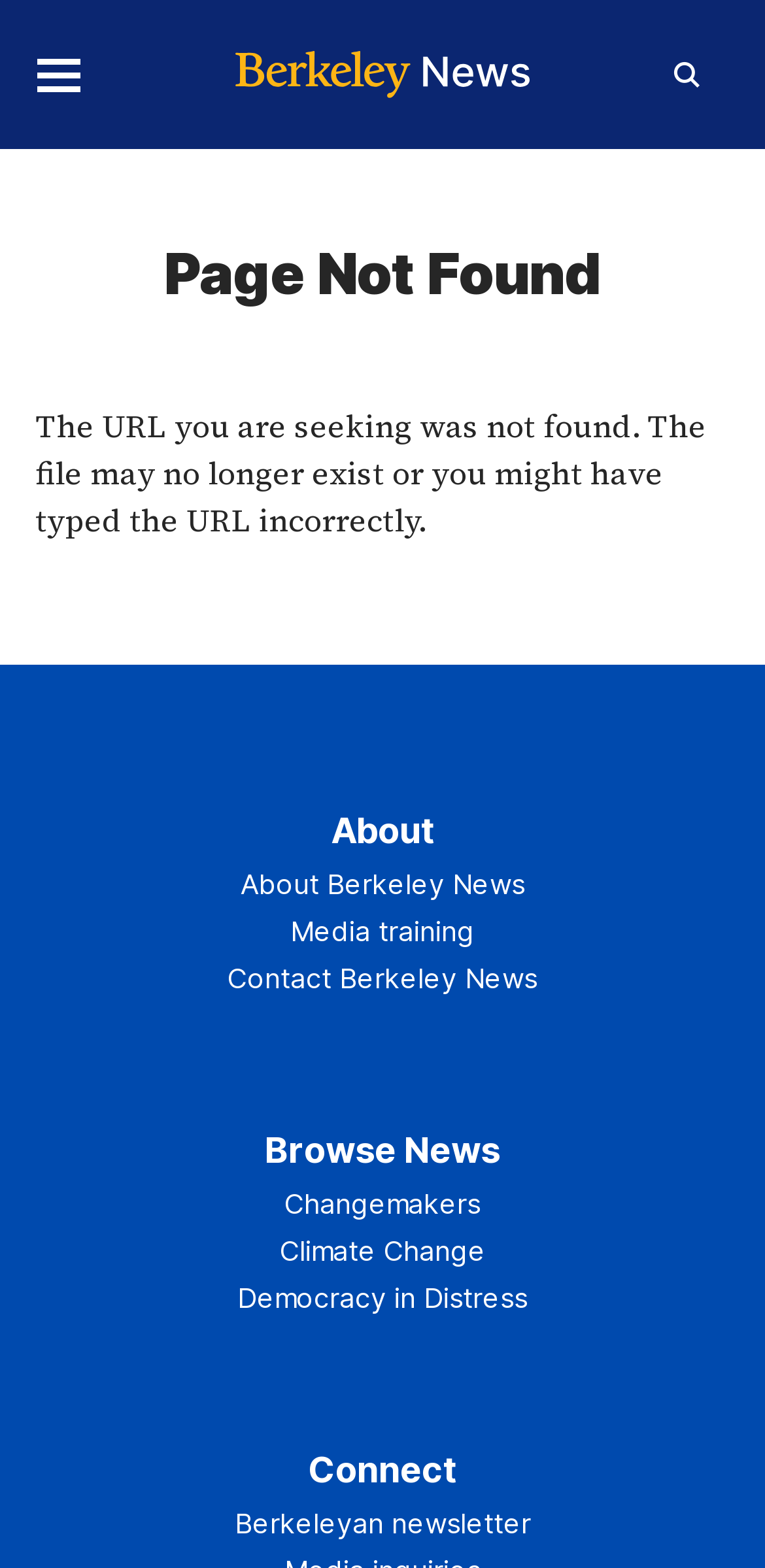Given the description of the UI element: "Changemakers", predict the bounding box coordinates in the form of [left, top, right, bottom], with each value being a float between 0 and 1.

[0.046, 0.753, 0.954, 0.783]